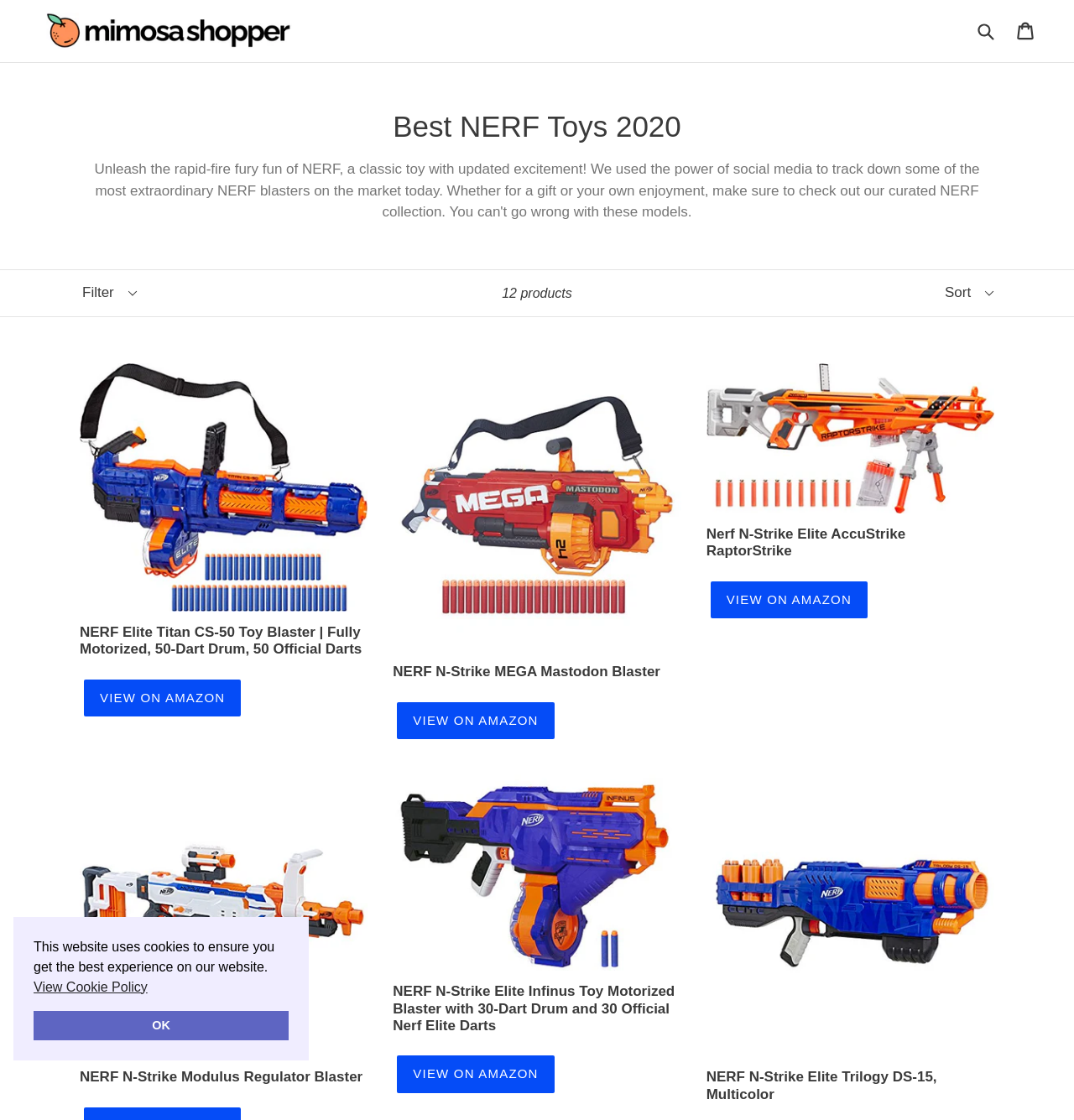Determine the bounding box coordinates of the clickable region to follow the instruction: "View the NERF Elite Titan CS-50 Toy Blaster on Amazon".

[0.078, 0.606, 0.224, 0.64]